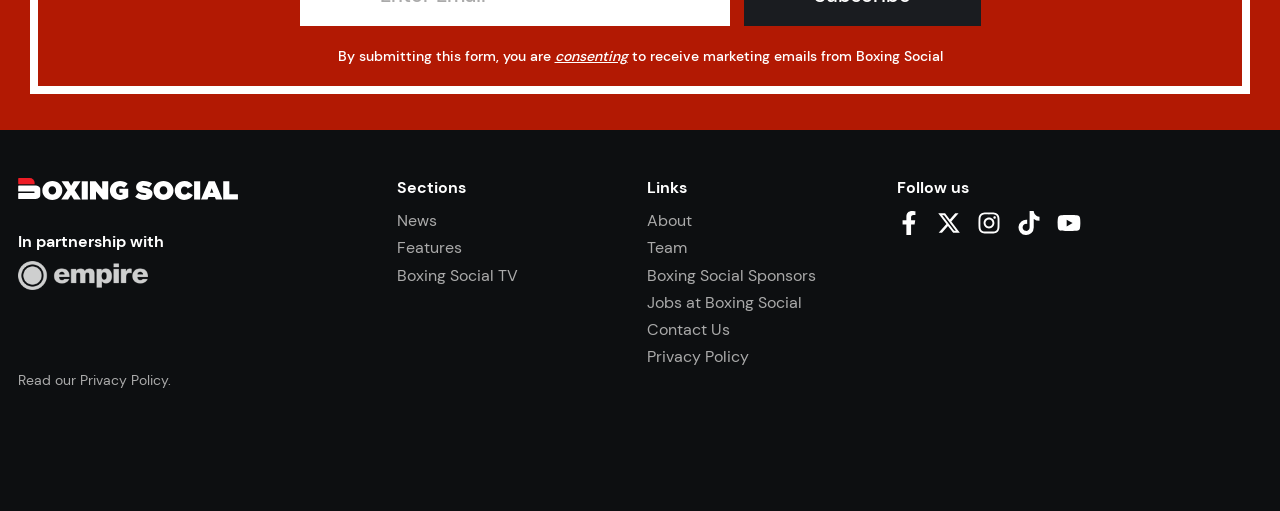What is the policy mentioned at the bottom of the page?
Based on the screenshot, provide your answer in one word or phrase.

Privacy Policy